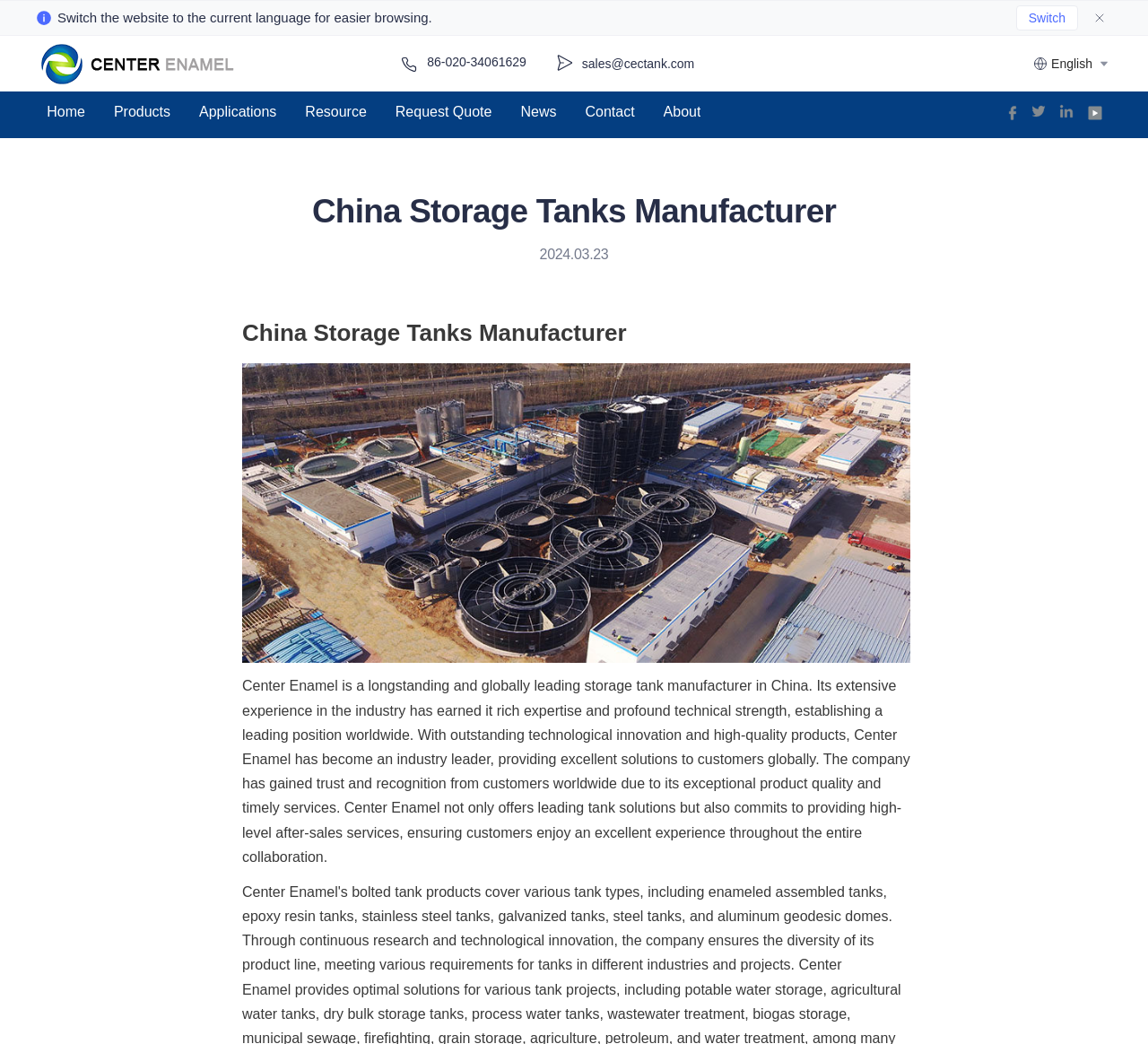Please reply with a single word or brief phrase to the question: 
What is the phone number of the company?

86-020-34061629